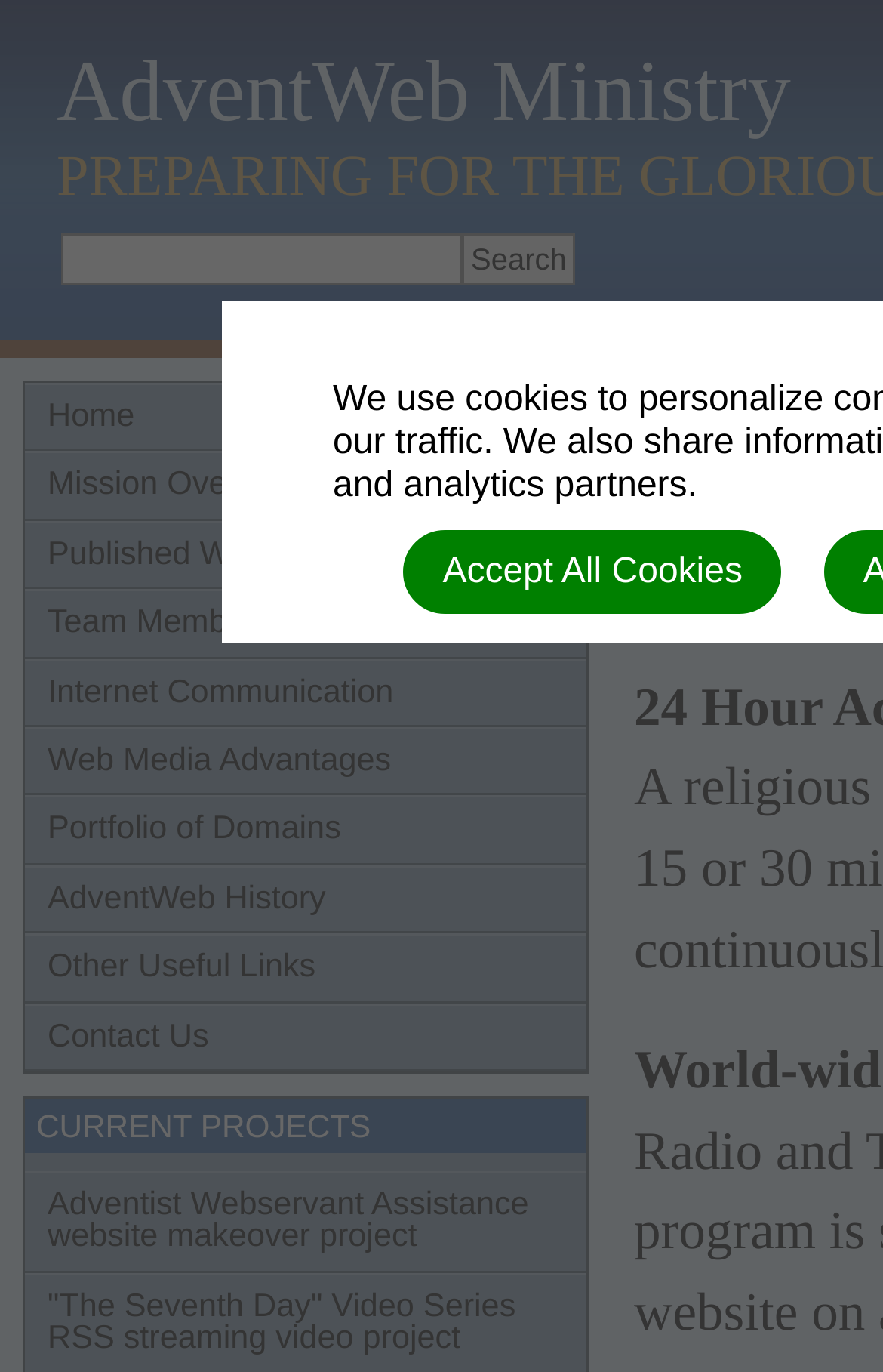Please identify the bounding box coordinates of the clickable area that will fulfill the following instruction: "go to home page". The coordinates should be in the format of four float numbers between 0 and 1, i.e., [left, top, right, bottom].

[0.028, 0.279, 0.664, 0.329]